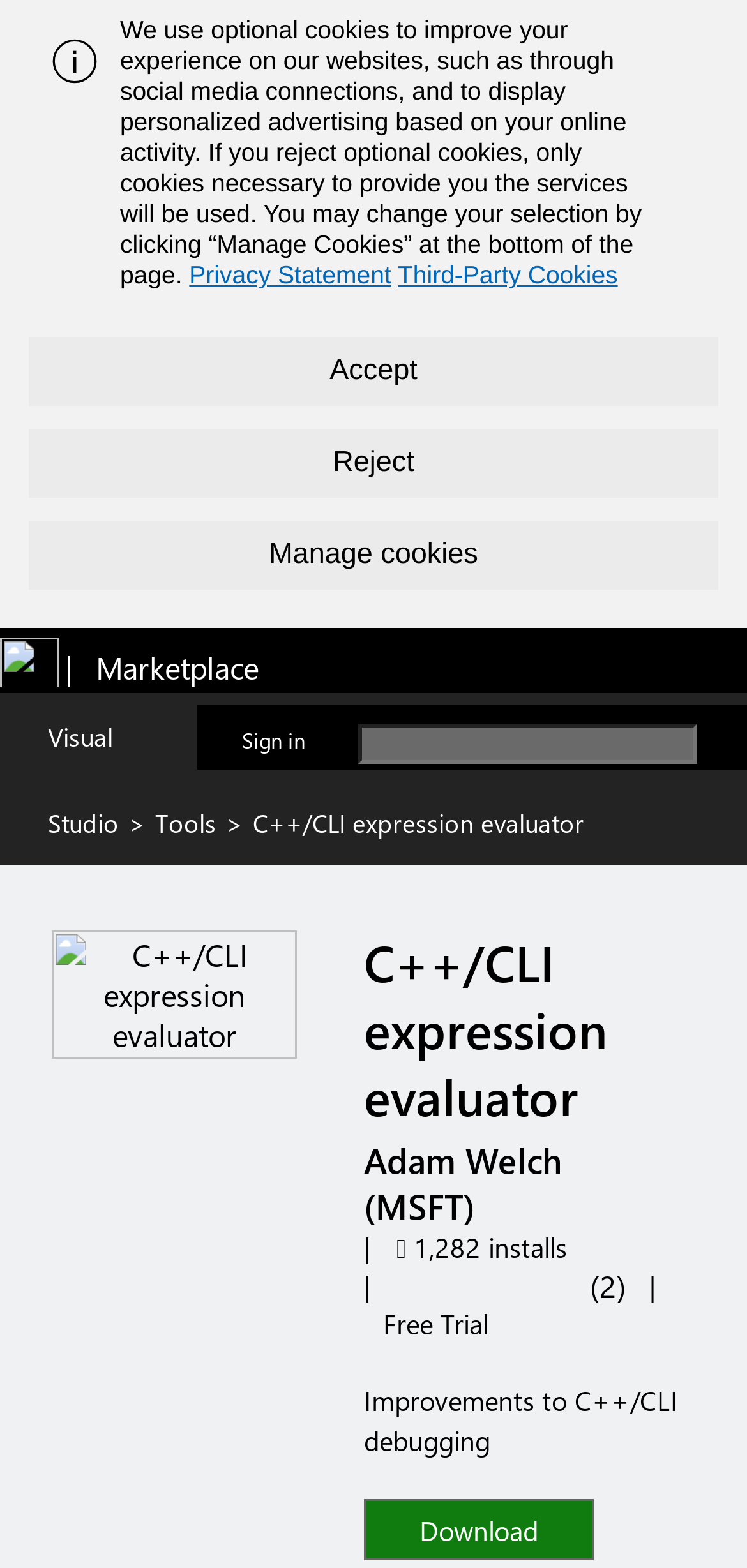Locate and extract the headline of this webpage.

C++/CLI expression evaluator